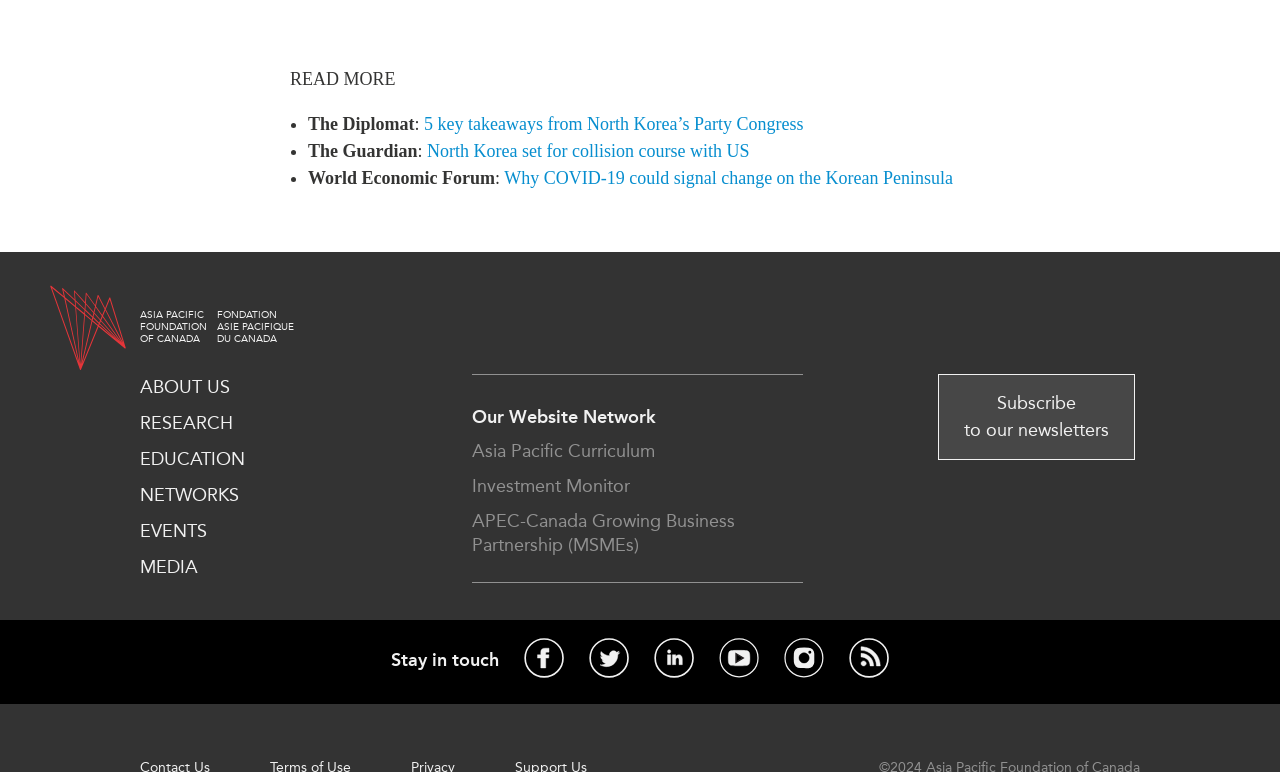Please determine the bounding box coordinates for the element with the description: "Subscribe to our newsletters".

[0.733, 0.484, 0.887, 0.595]